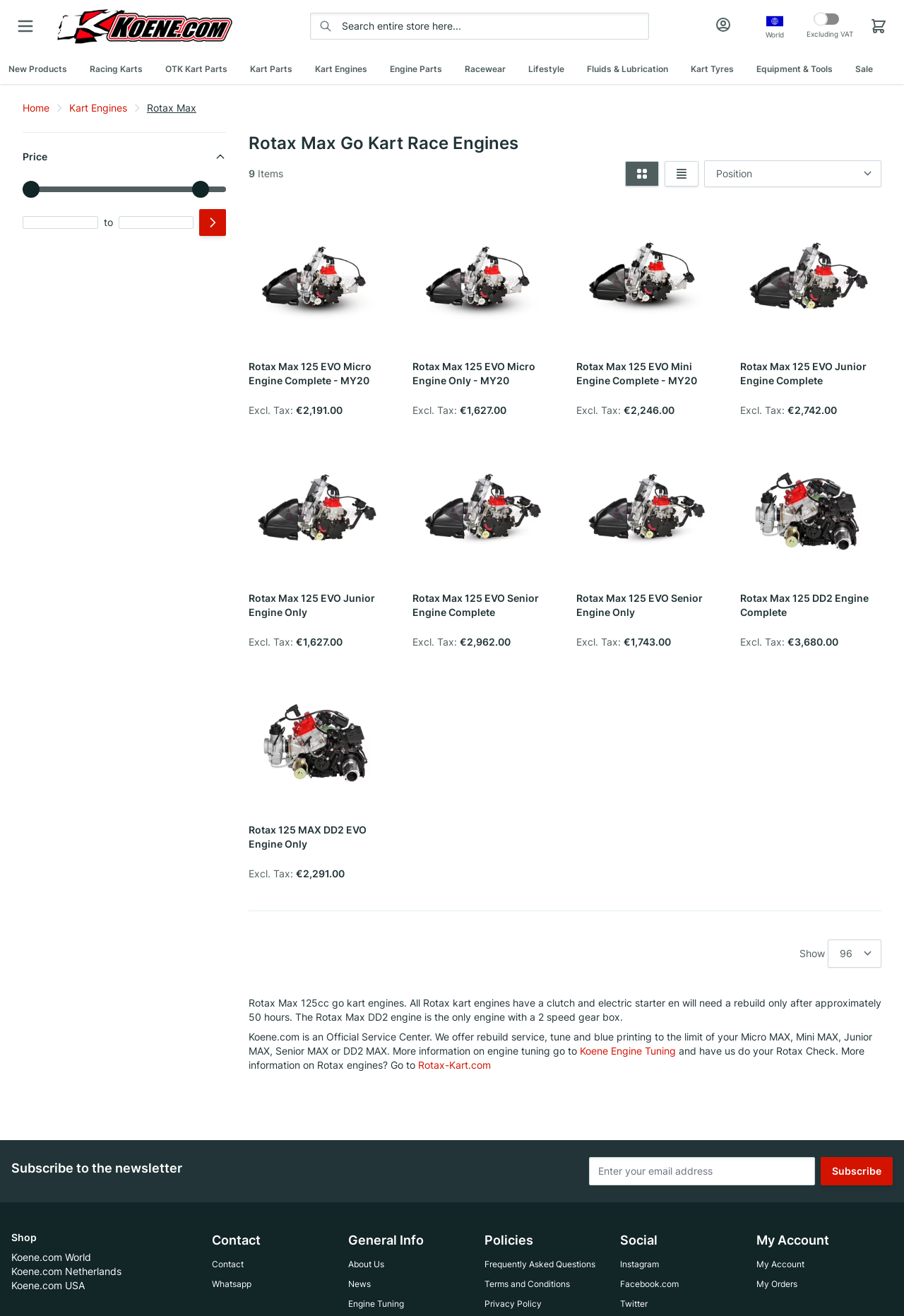Could you provide the bounding box coordinates for the portion of the screen to click to complete this instruction: "Add Rotax Max 125 EVO Micro Engine Complete - MY20 to cart"?

[0.275, 0.299, 0.431, 0.318]